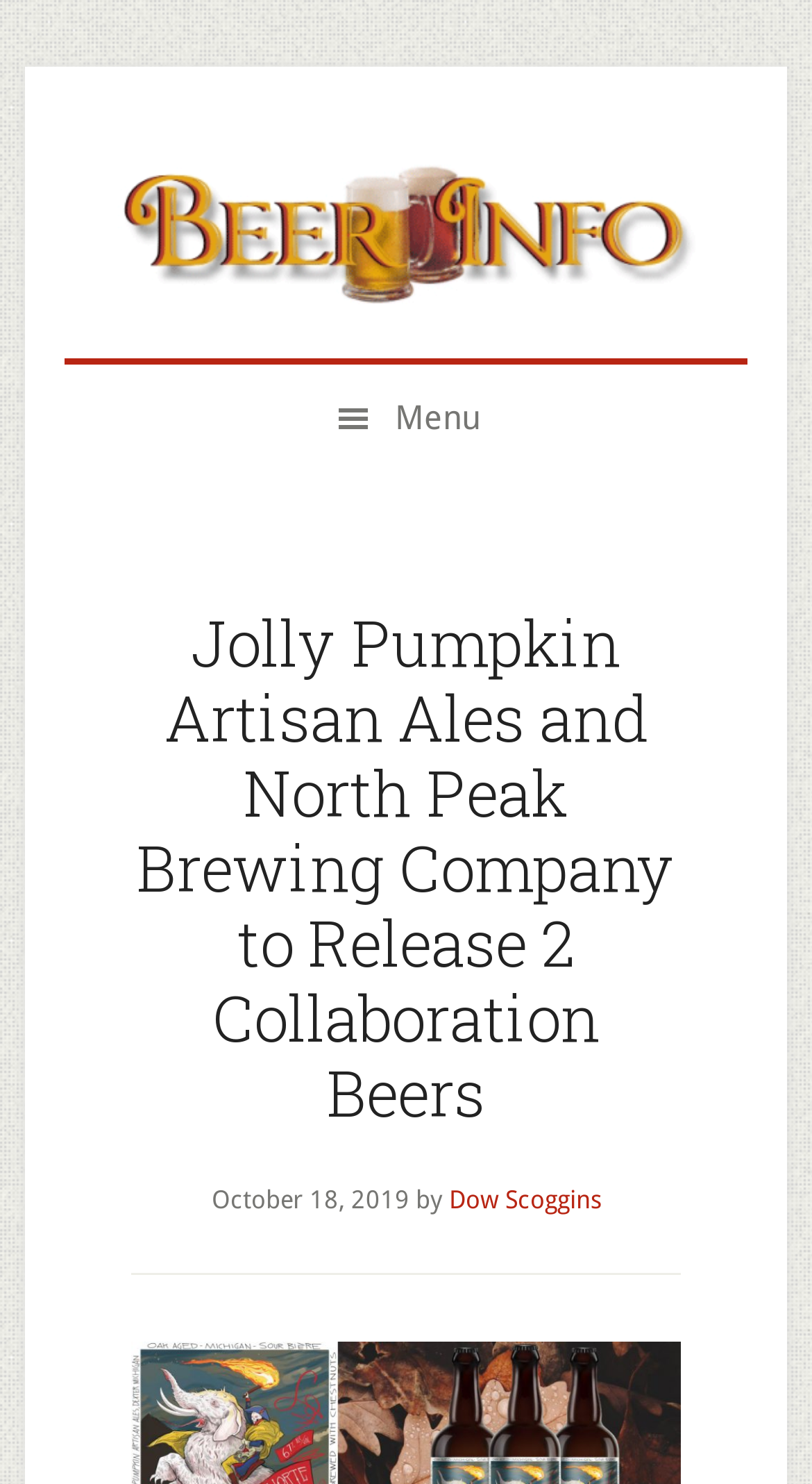Generate a thorough explanation of the webpage's elements.

The webpage appears to be an article or news page about Jolly Pumpkin Artisan Ales and North Peak Brewing Company releasing two collaboration beers. 

At the top of the page, there are three "Skip to" links, which are positioned at the very top left corner of the page. Below these links, there is a "Beer Info" link, which is located near the top center of the page. 

To the right of the "Beer Info" link, there is a menu button with an icon, which is not expanded. When expanded, it reveals a header section that takes up most of the page's width. 

Within the header section, there is a main heading that announces the release of the two collaboration beers. Below the heading, there is a timestamp indicating that the article was published on October 18, 2019, followed by the author's name, "Dow Scoggins", which is a clickable link.